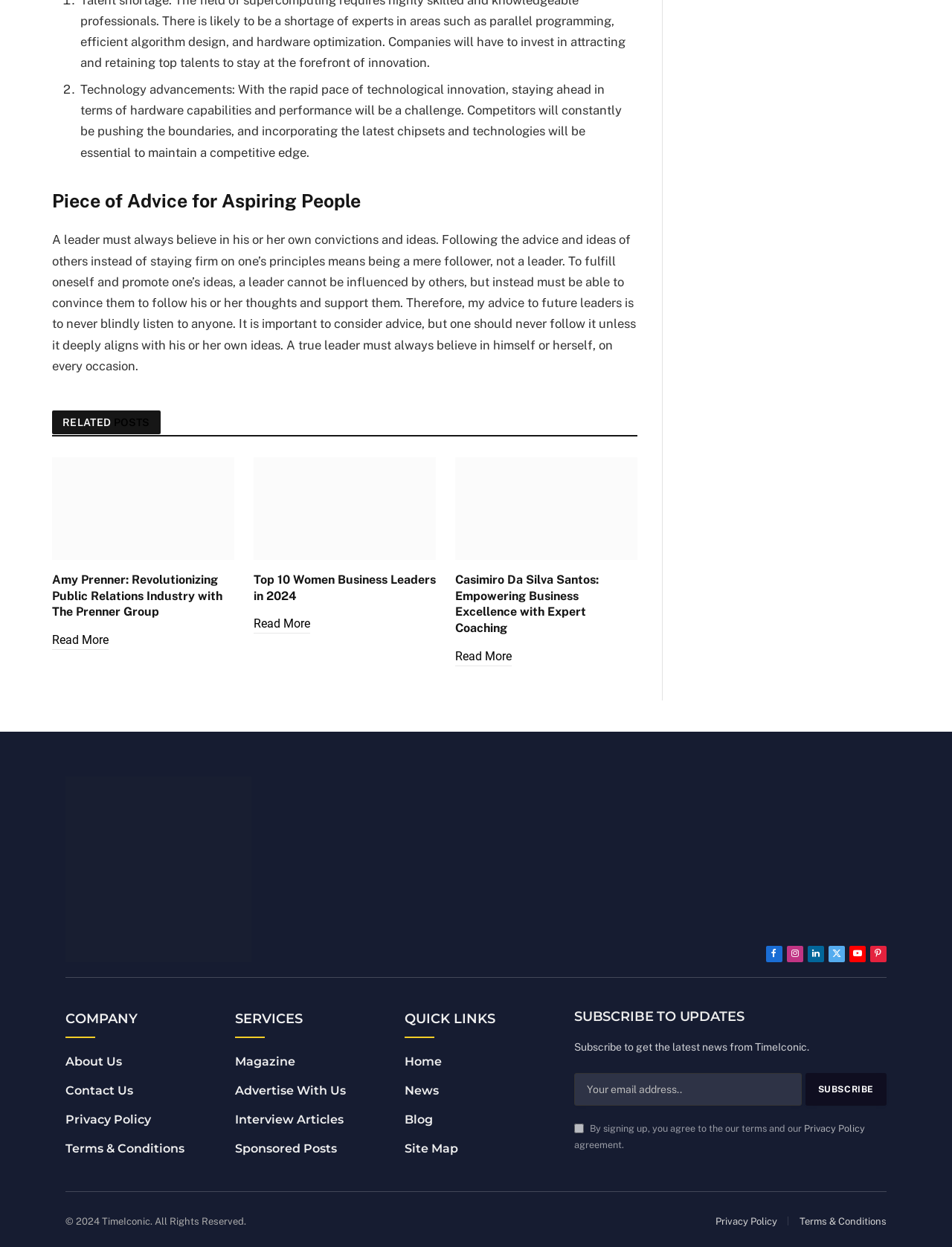What is the purpose of the textbox?
Analyze the screenshot and provide a detailed answer to the question.

I looked at the textbox element with the label 'Your email address..' and found that it is located below the 'SUBSCRIBE TO UPDATES' heading. This suggests that the purpose of the textbox is to enter an email address to subscribe to updates.